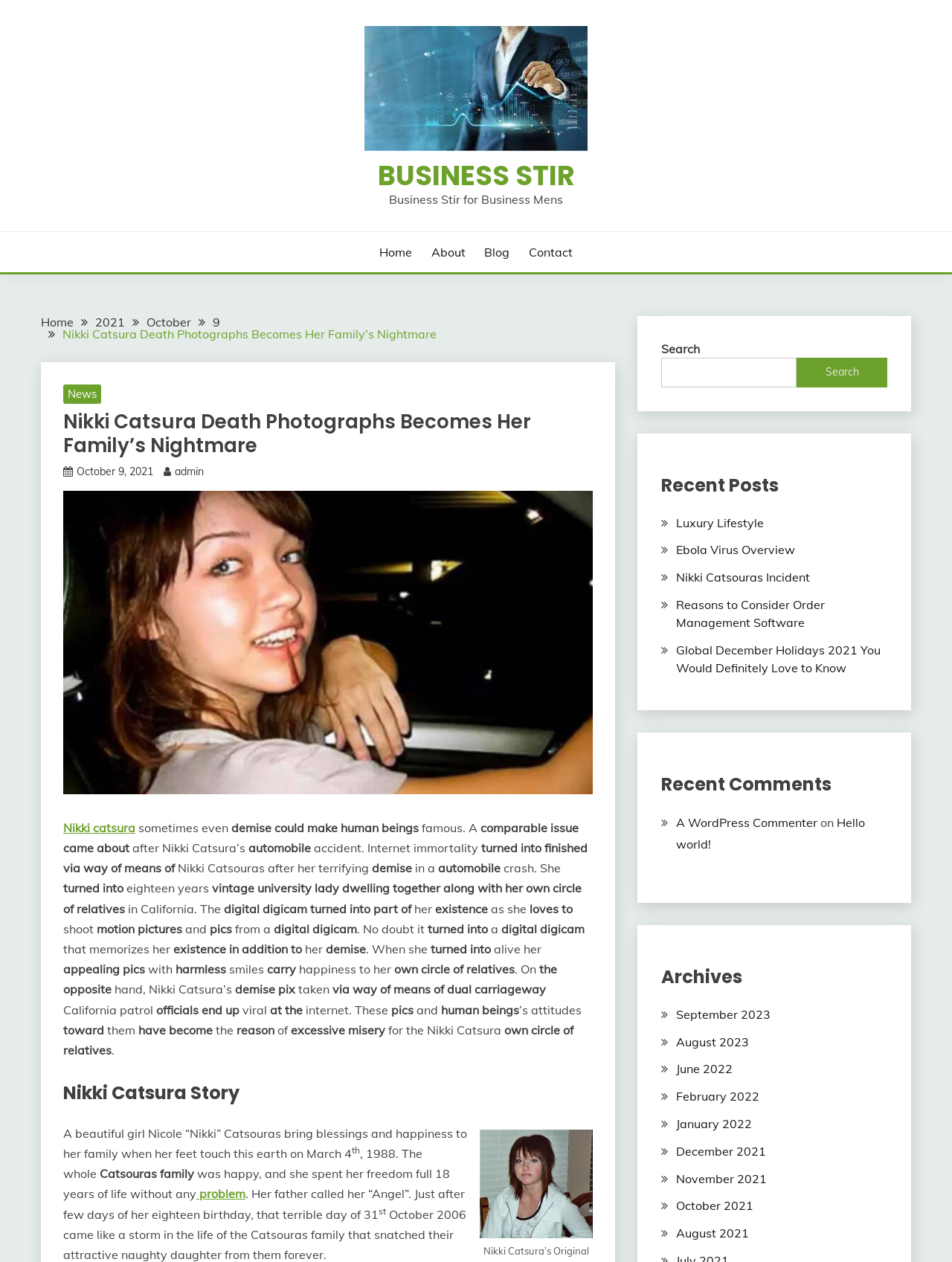Locate the bounding box coordinates of the clickable element to fulfill the following instruction: "Click on the 'Nikki Catsura Death Photographs Becomes Her Family’s Nightmare' link". Provide the coordinates as four float numbers between 0 and 1 in the format [left, top, right, bottom].

[0.066, 0.259, 0.459, 0.27]